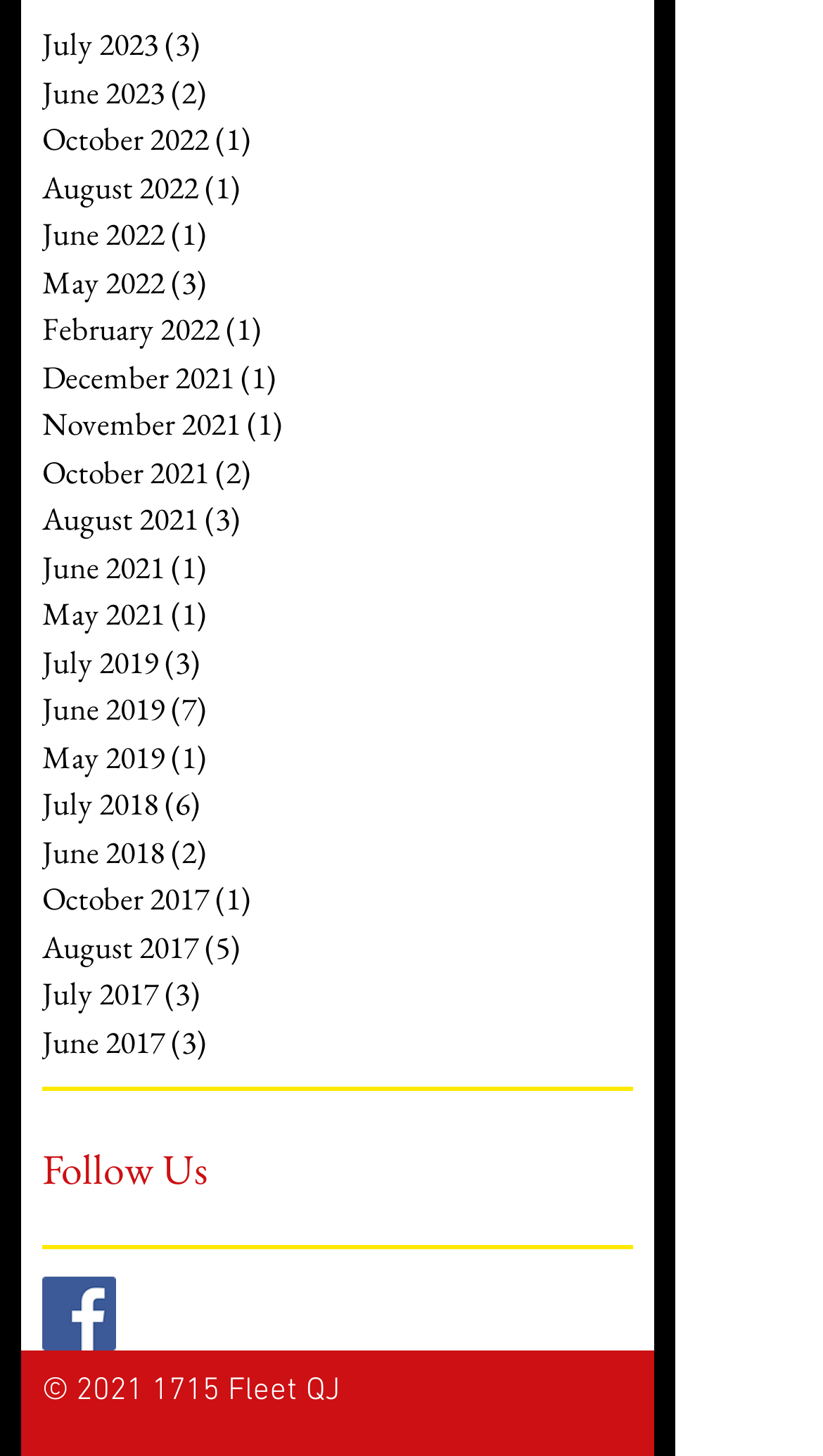Based on the element description: "June 2019 (7) 7 posts", identify the bounding box coordinates for this UI element. The coordinates must be four float numbers between 0 and 1, listed as [left, top, right, bottom].

[0.051, 0.471, 0.769, 0.504]